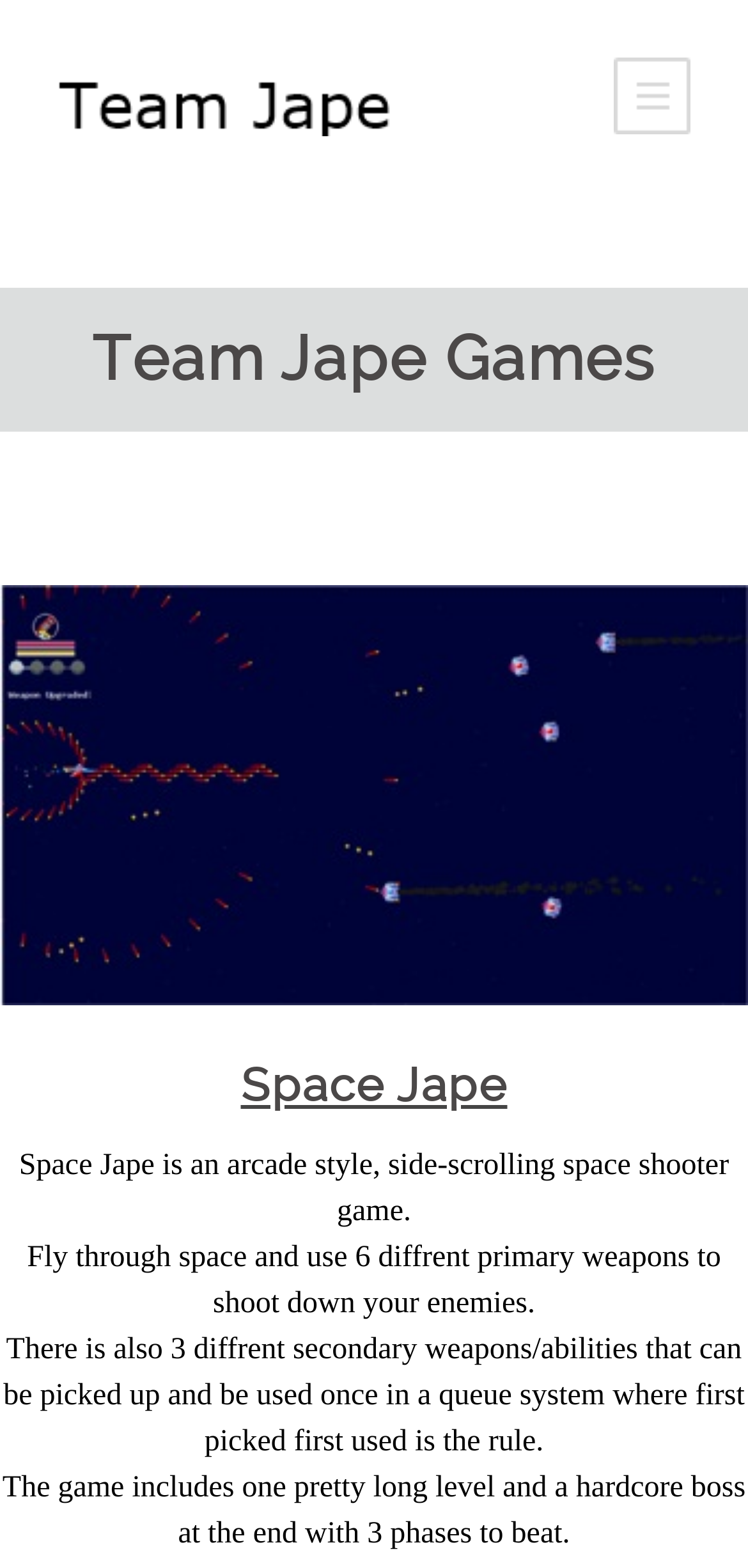What is the rule for using secondary weapons/abilities?
Analyze the image and provide a thorough answer to the question.

The rule for using secondary weapons/abilities can be found in the StaticText element with the text 'There is also 3 diffrent secondary weapons/abilities that can be picked up and be used once in a queue system where first picked first used is the rule.'.